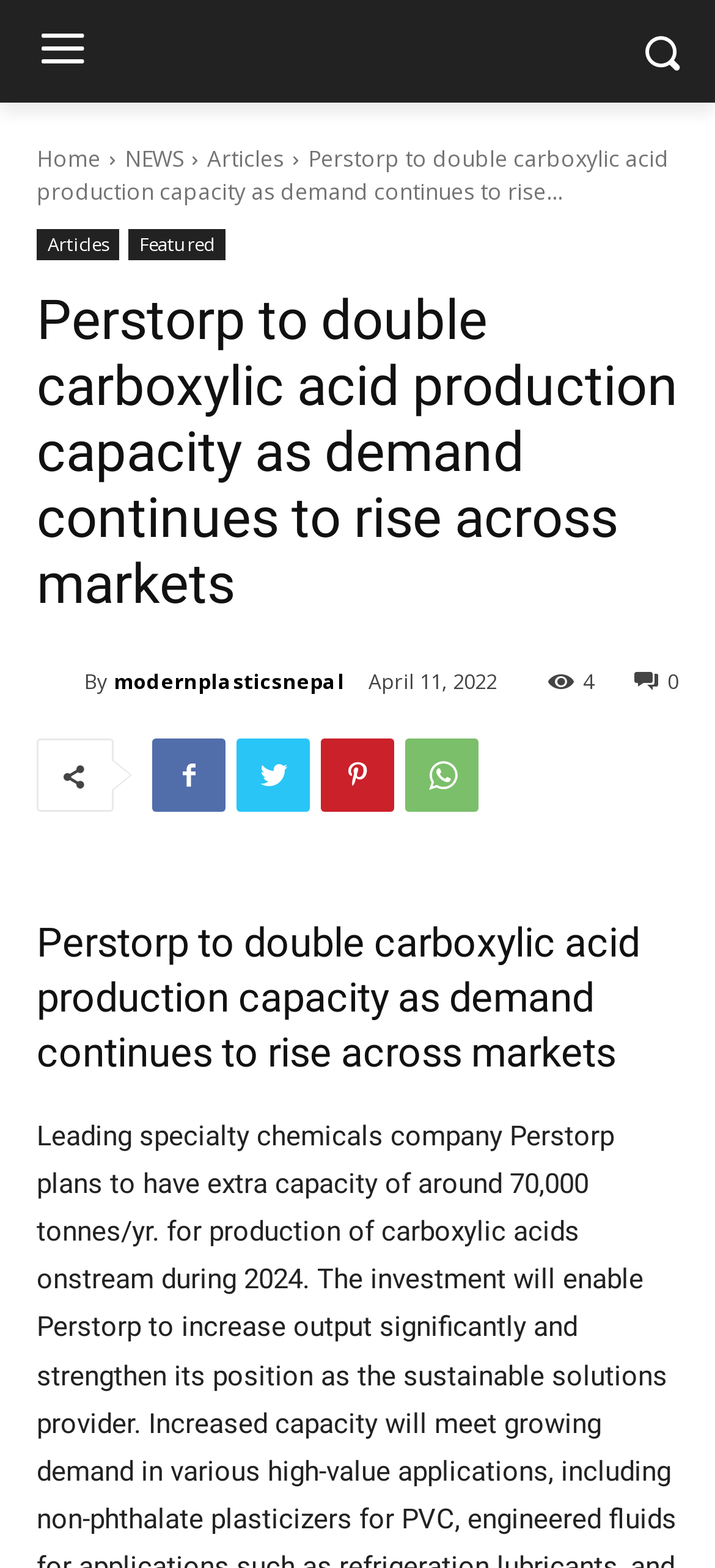Identify the bounding box of the HTML element described as: "parent_node: By title="modernplasticsnepal"".

[0.051, 0.423, 0.118, 0.446]